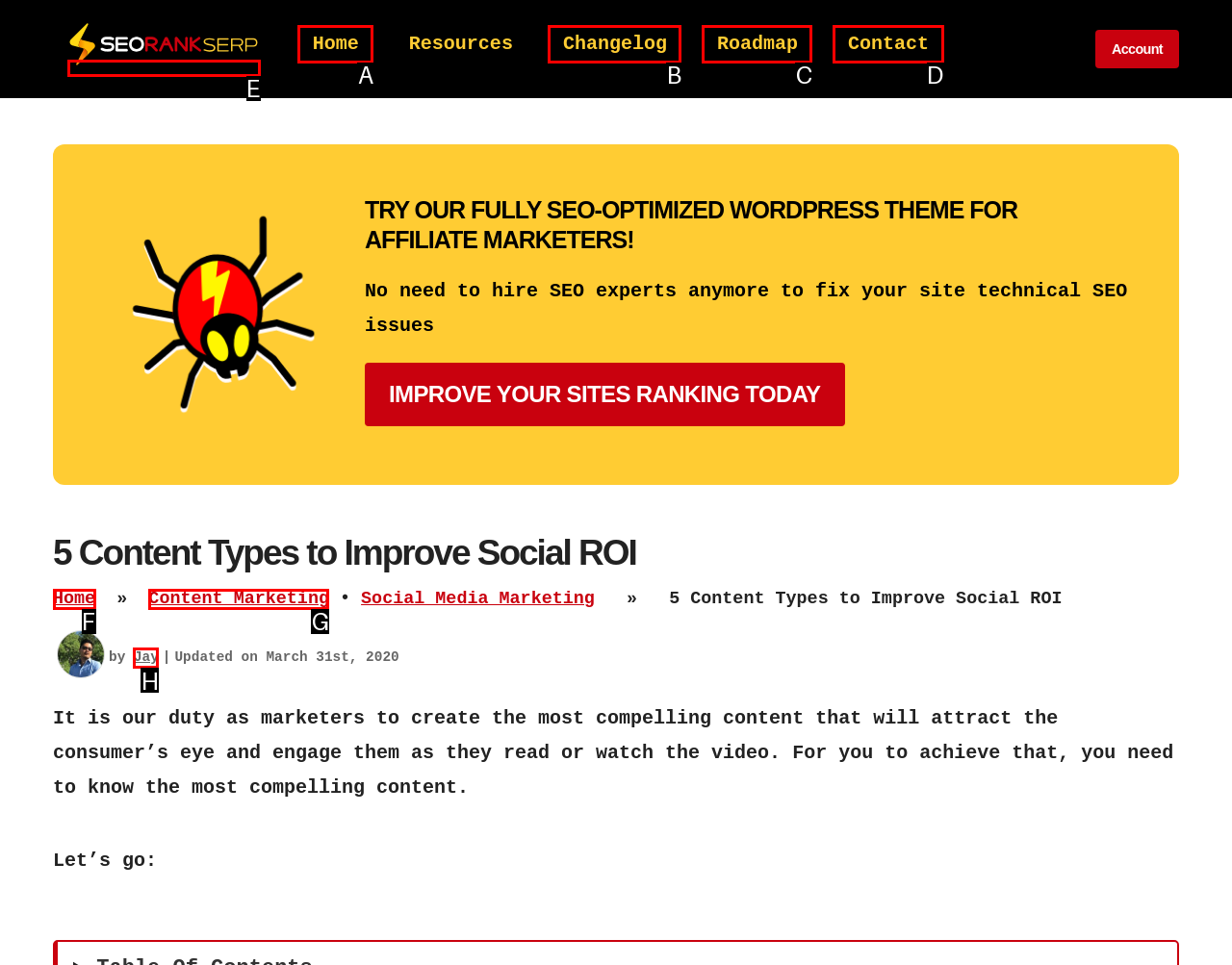Which lettered option matches the following description: alt="SEO RANK SERP"
Provide the letter of the matching option directly.

E